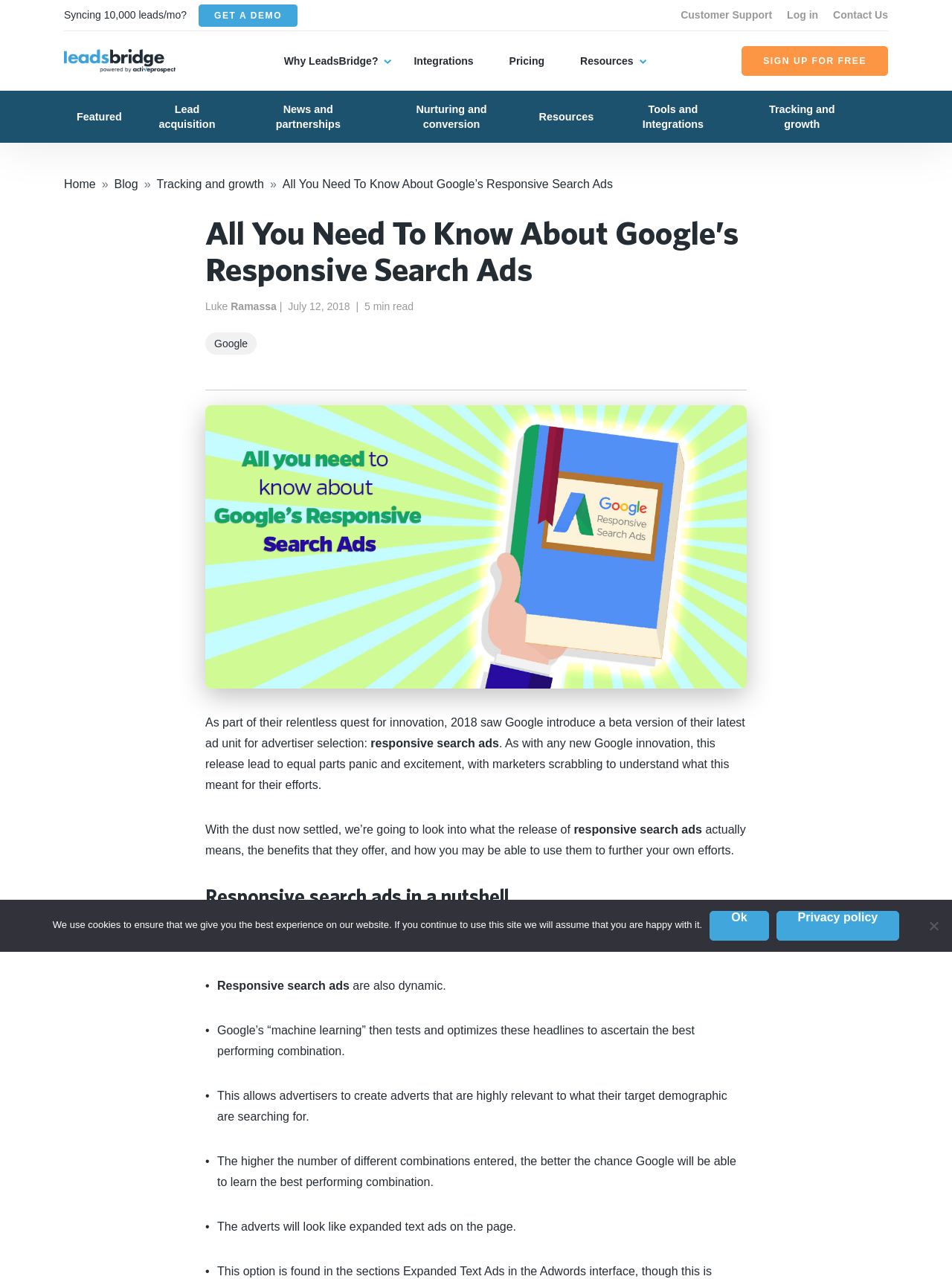Please identify the bounding box coordinates of the element I need to click to follow this instruction: "Click on 'Contact Us'".

[0.875, 0.007, 0.933, 0.016]